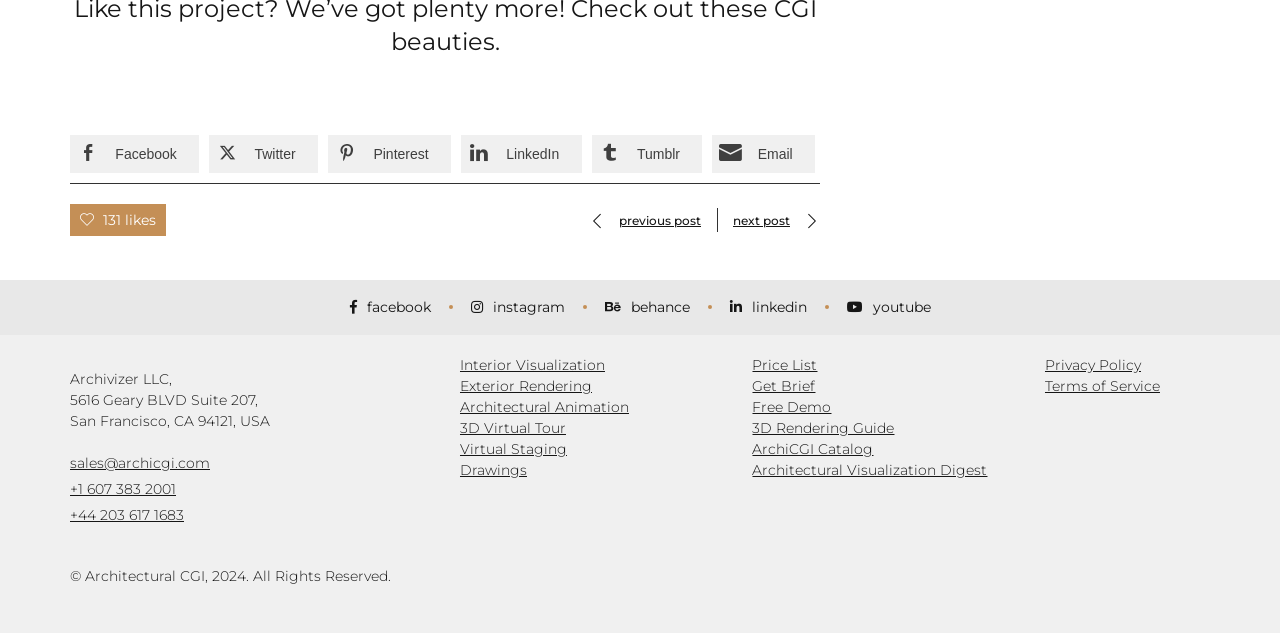What is the address of Archivizer LLC?
Give a detailed response to the question by analyzing the screenshot.

I found the address of Archivizer LLC on the webpage, which is 5616 Geary BLVD Suite 207, San Francisco, CA 94121, USA, indicating the physical location of the company.